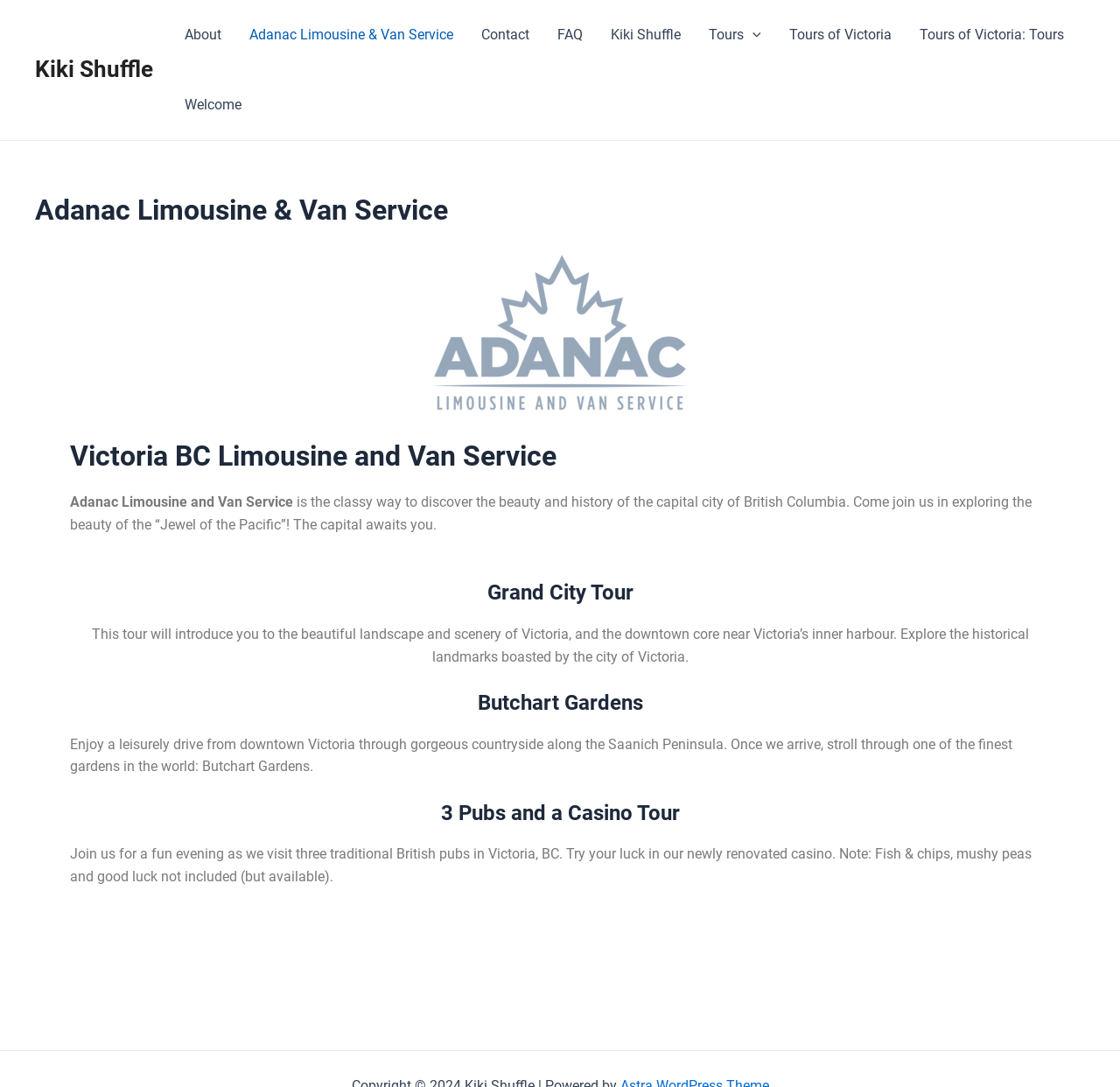Answer this question using a single word or a brief phrase:
What is the name of the gardens visited in one of the tours?

Butchart Gardens